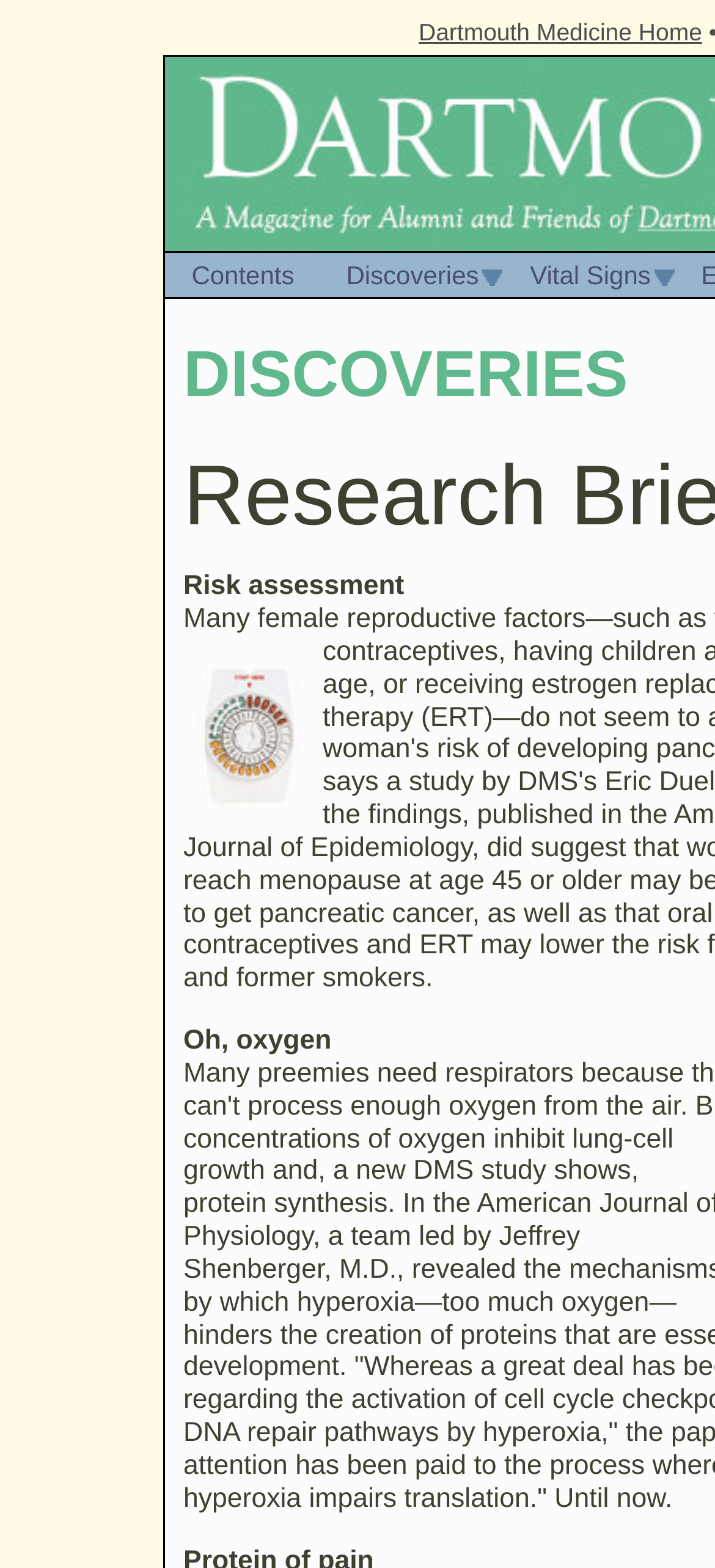What is the second article about?
Using the visual information from the image, give a one-word or short-phrase answer.

Oh, oxygen